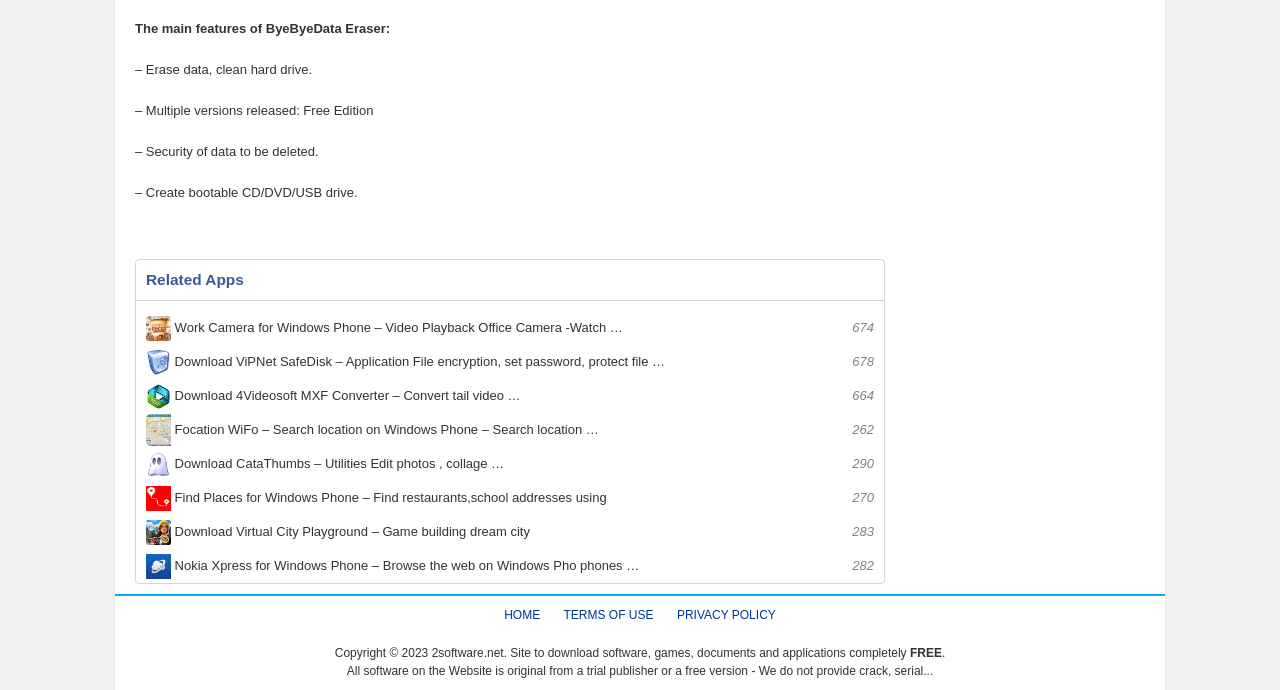Refer to the image and provide a thorough answer to this question:
What is the main feature of ByeByeData Eraser?

The webpage lists the main features of ByeByeData Eraser, and the first feature mentioned is 'Erase data, clean hard drive', which suggests that the software is capable of erasing data and cleaning hard drives.